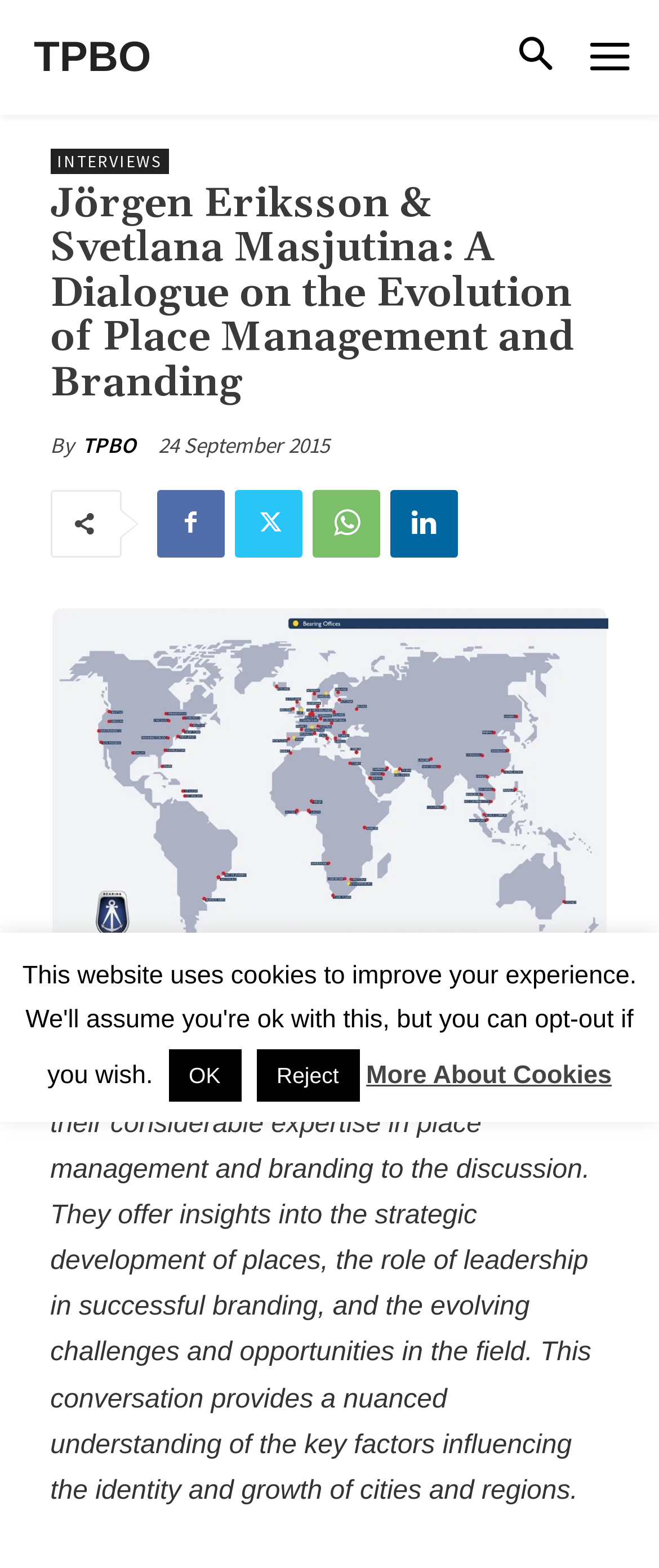What is the topic of the interview? Refer to the image and provide a one-word or short phrase answer.

Place management and branding